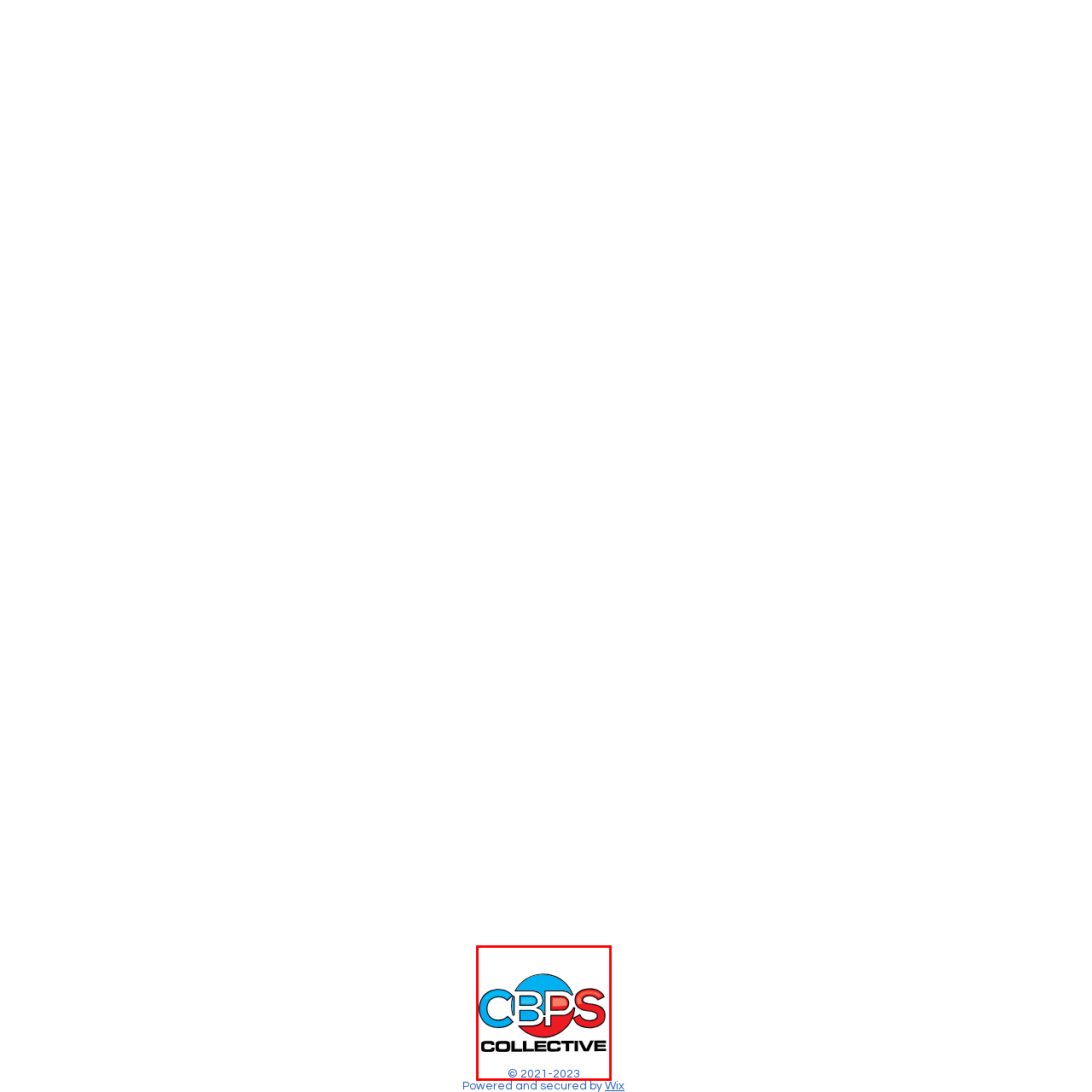Pay attention to the section of the image delineated by the white outline and provide a detailed response to the subsequent question, based on your observations: 
What is the timeframe of the branding materials' copyright?

The copyright notice at the bottom of the logo indicates that the branding materials are protected under © 2021-2023, affirming the ownership and timeframe of the branding materials.